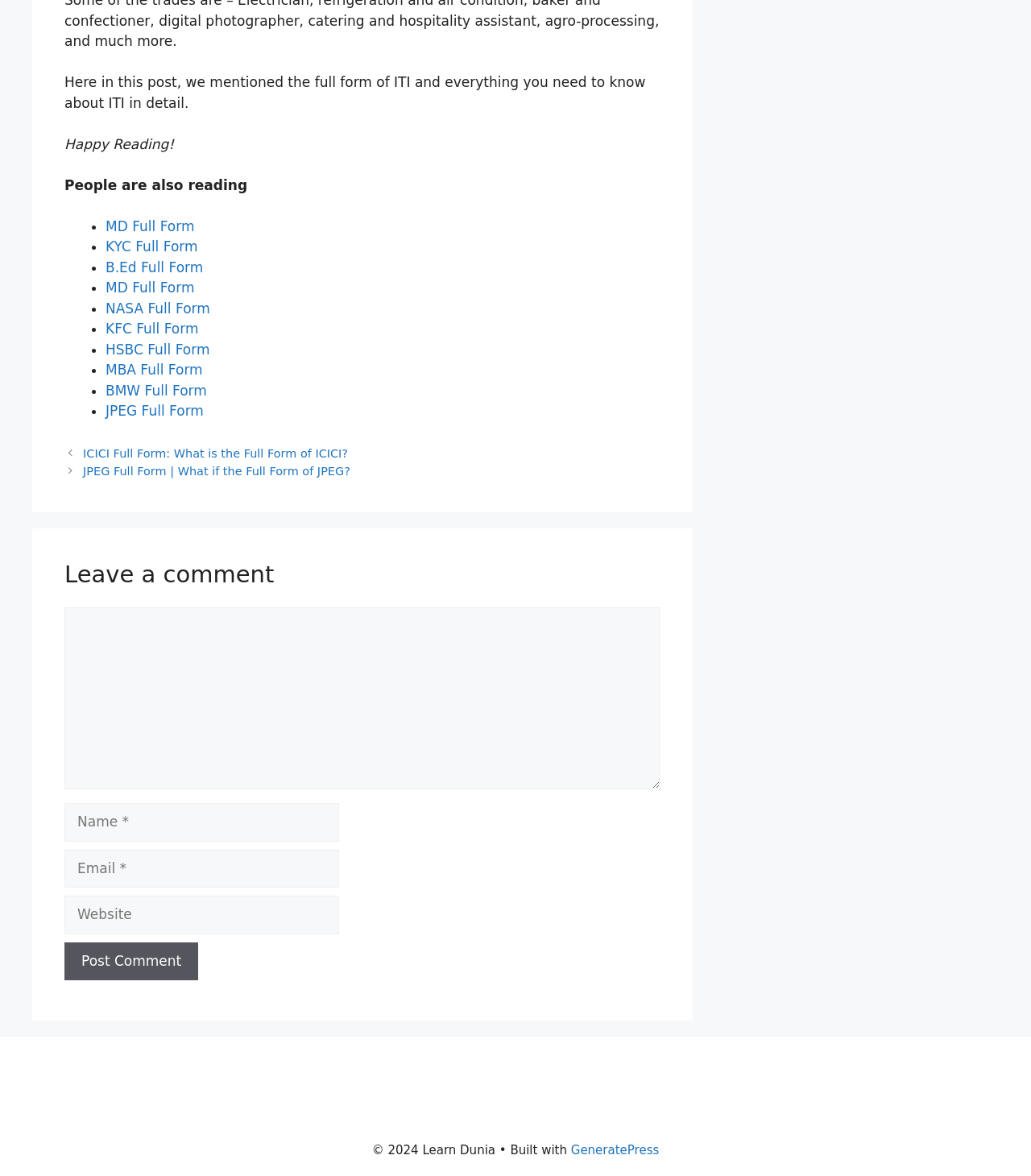Please locate the bounding box coordinates of the region I need to click to follow this instruction: "Open modal gallery".

None